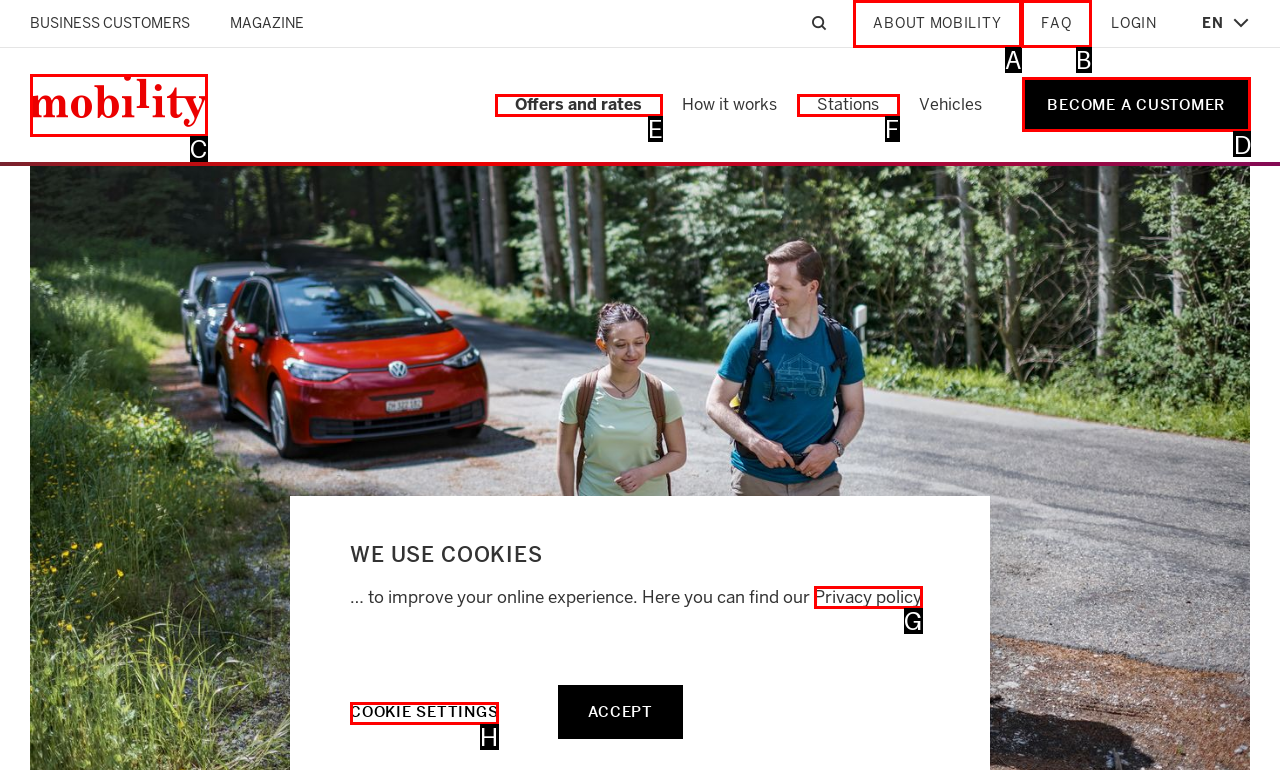Based on the task: become a customer, which UI element should be clicked? Answer with the letter that corresponds to the correct option from the choices given.

D